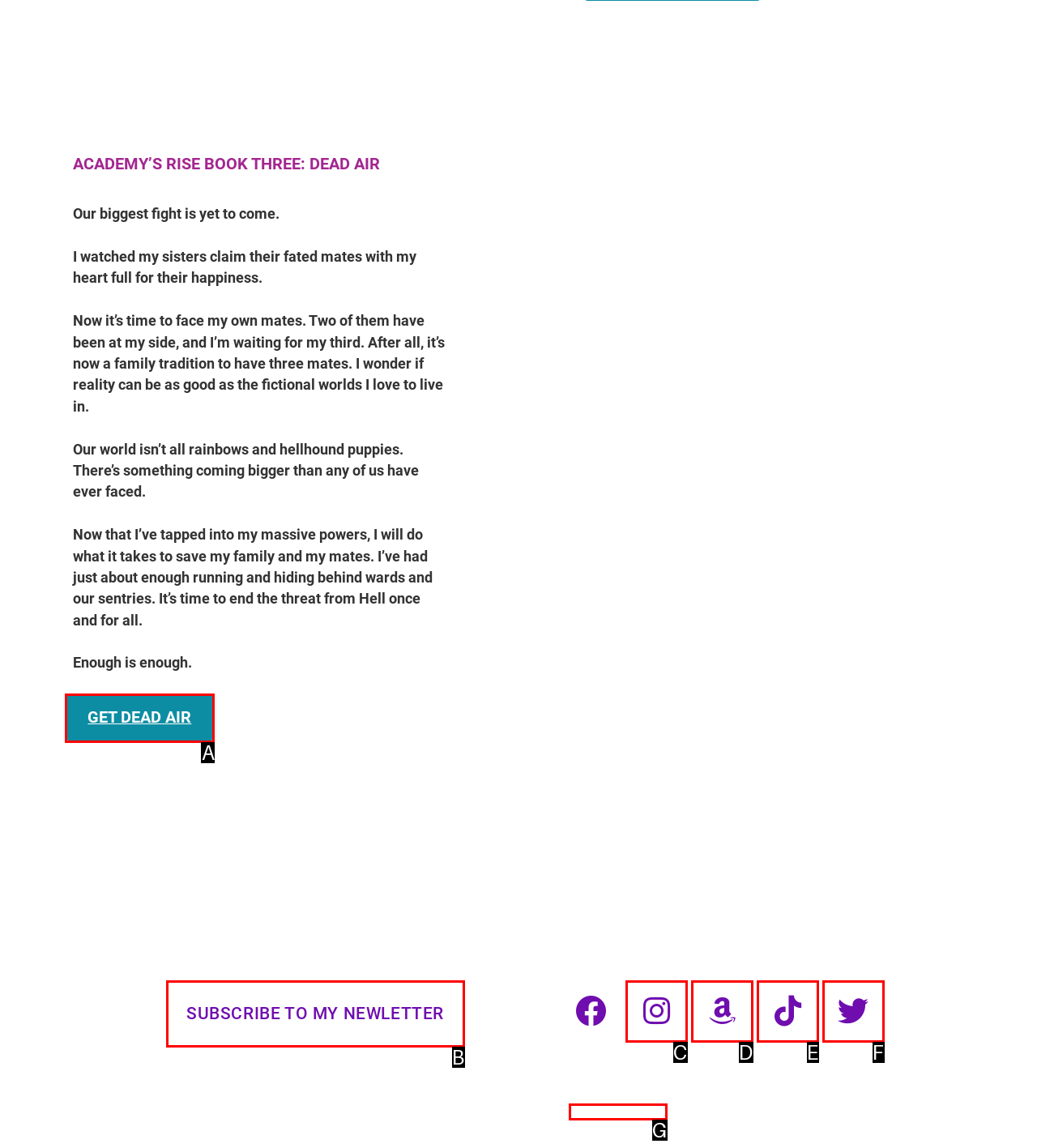Point out the option that aligns with the description: SUBSCRIBE TO MY NEWLETTER
Provide the letter of the corresponding choice directly.

B